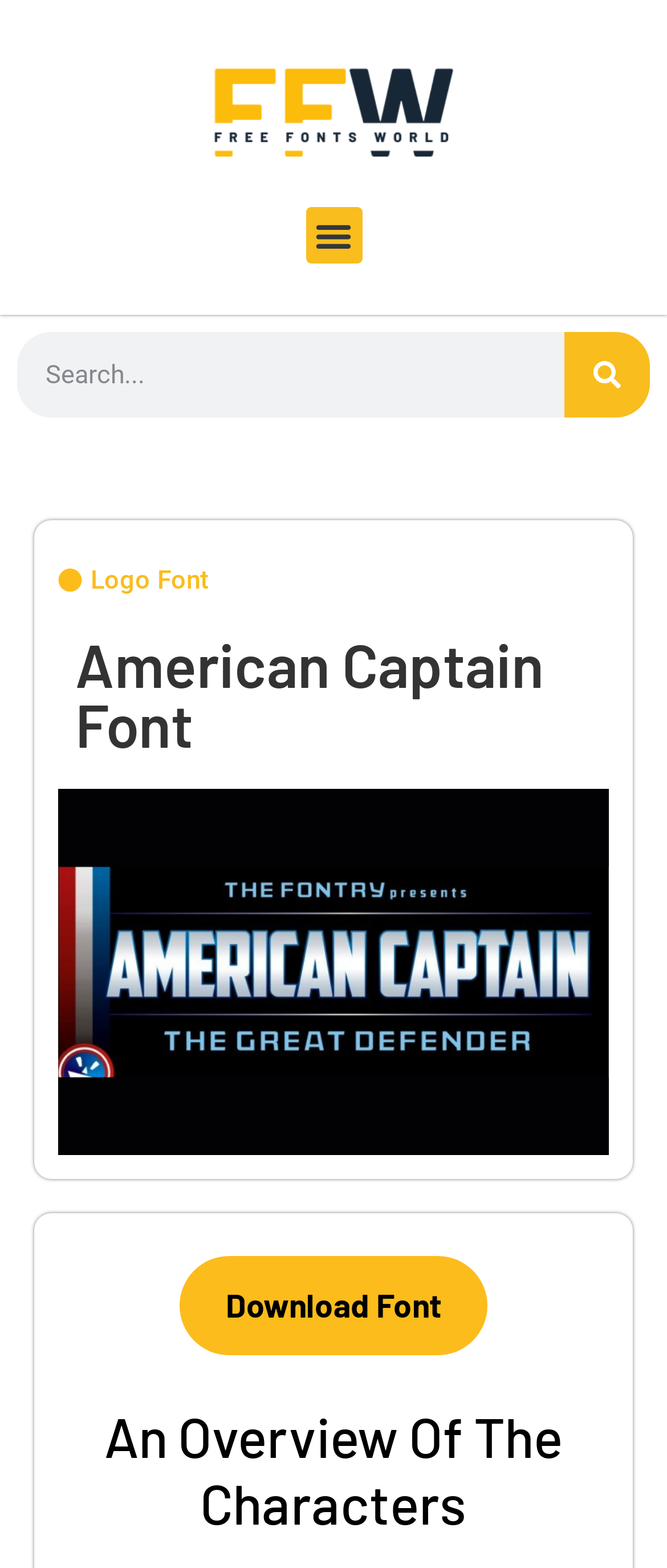Extract the bounding box coordinates for the UI element described by the text: "Logo Font". The coordinates should be in the form of [left, top, right, bottom] with values between 0 and 1.

[0.136, 0.36, 0.313, 0.38]